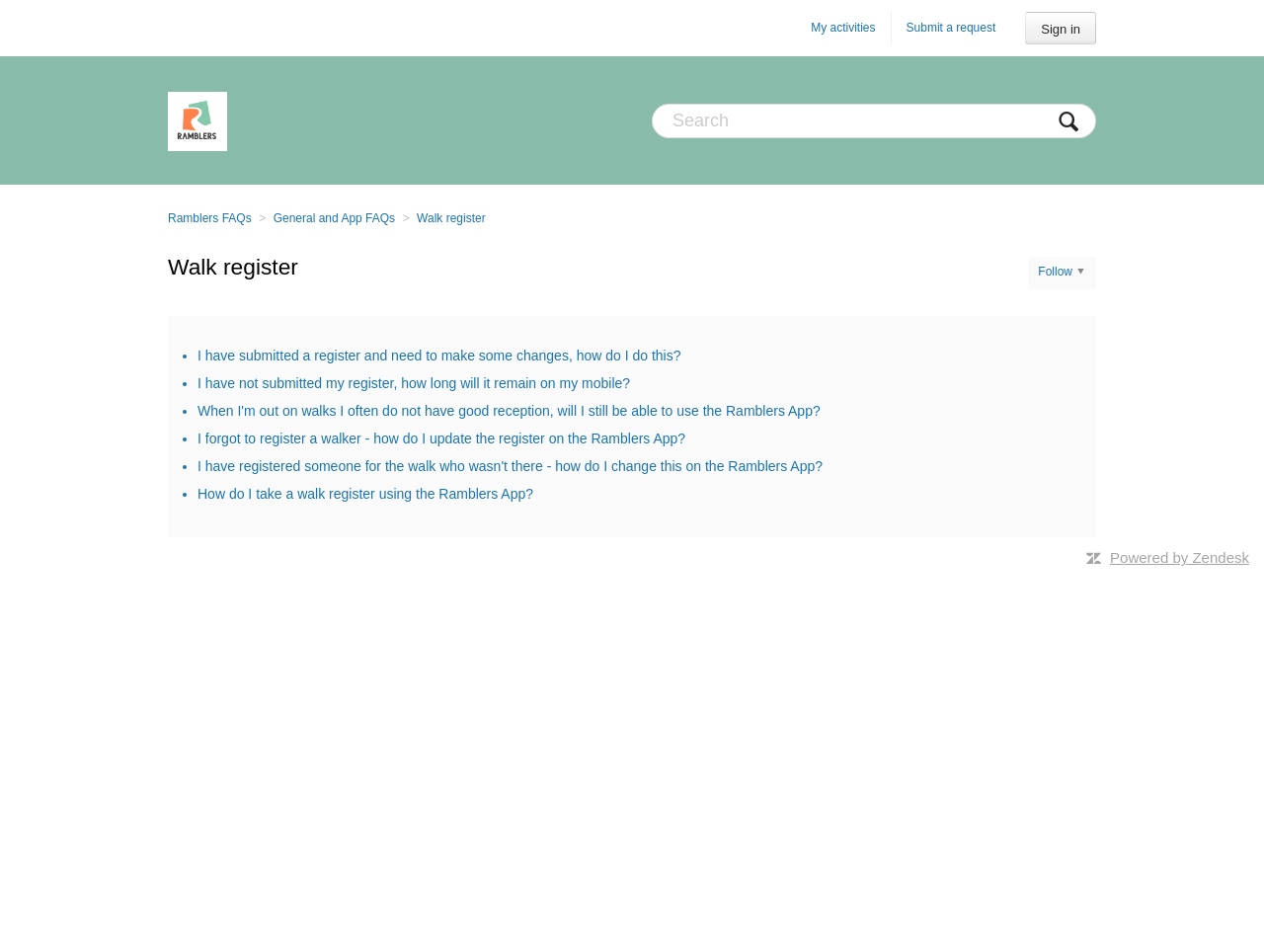Determine the bounding box coordinates for the area that needs to be clicked to fulfill this task: "Follow Walk register". The coordinates must be given as four float numbers between 0 and 1, i.e., [left, top, right, bottom].

[0.814, 0.27, 0.867, 0.304]